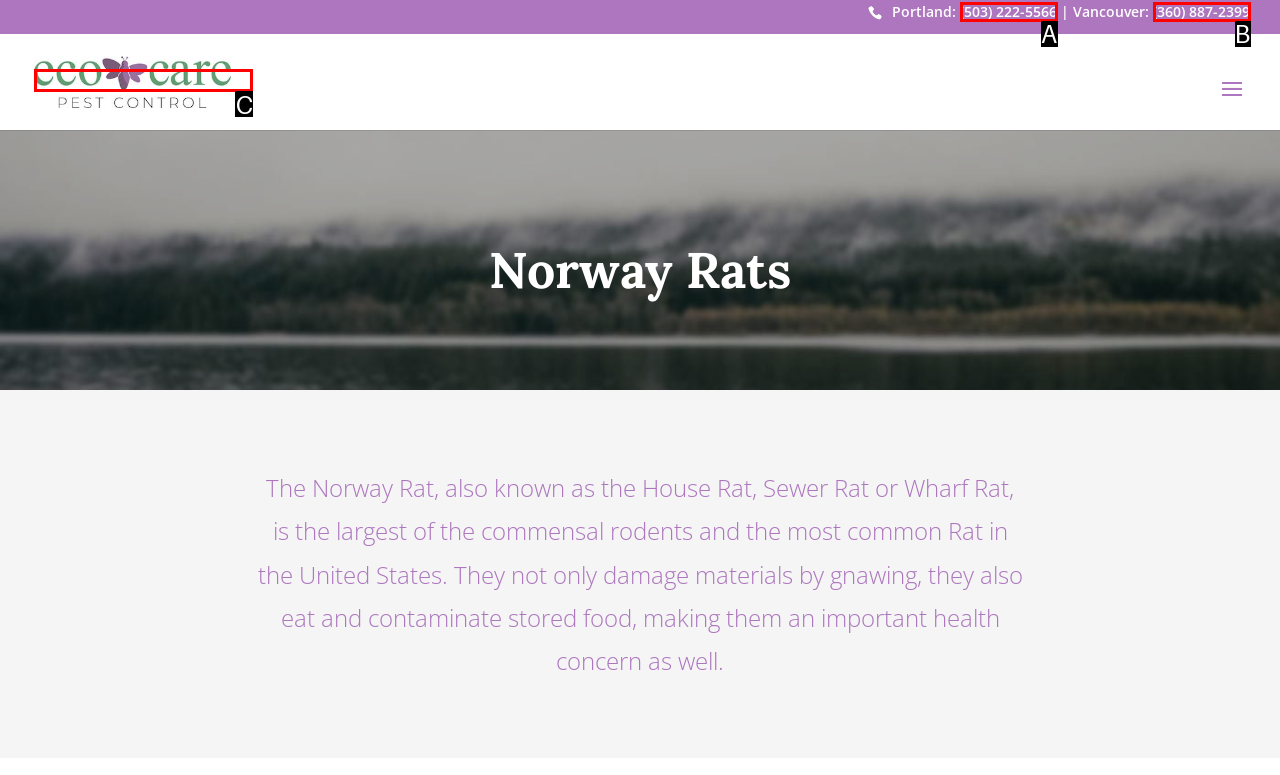Choose the UI element that best aligns with the description: alt="EcoCare Pest Control"
Respond with the letter of the chosen option directly.

C